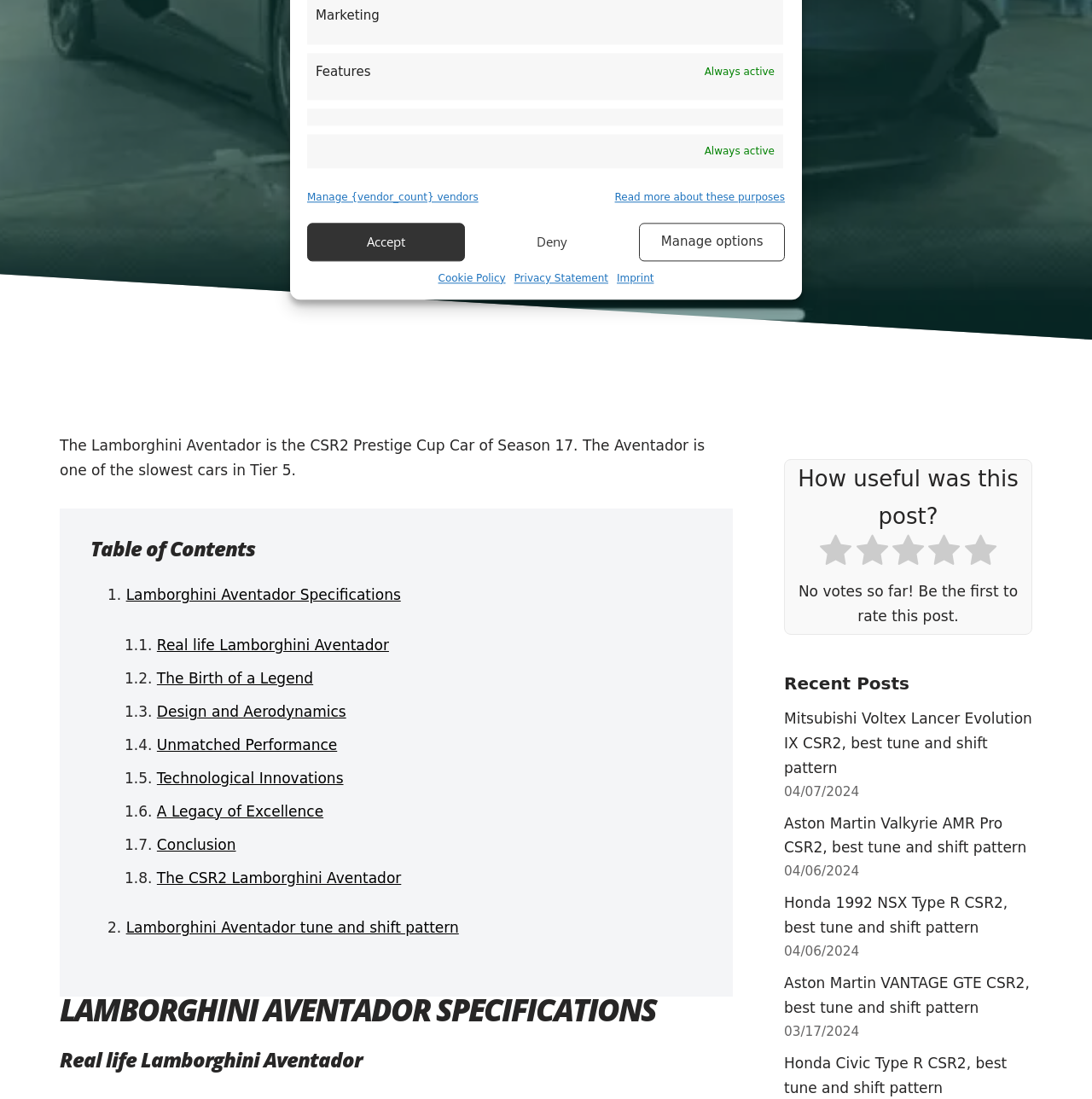Identify the bounding box for the described UI element. Provide the coordinates in (top-left x, top-left y, bottom-right x, bottom-right y) format with values ranging from 0 to 1: Design and Aerodynamics

[0.144, 0.64, 0.317, 0.655]